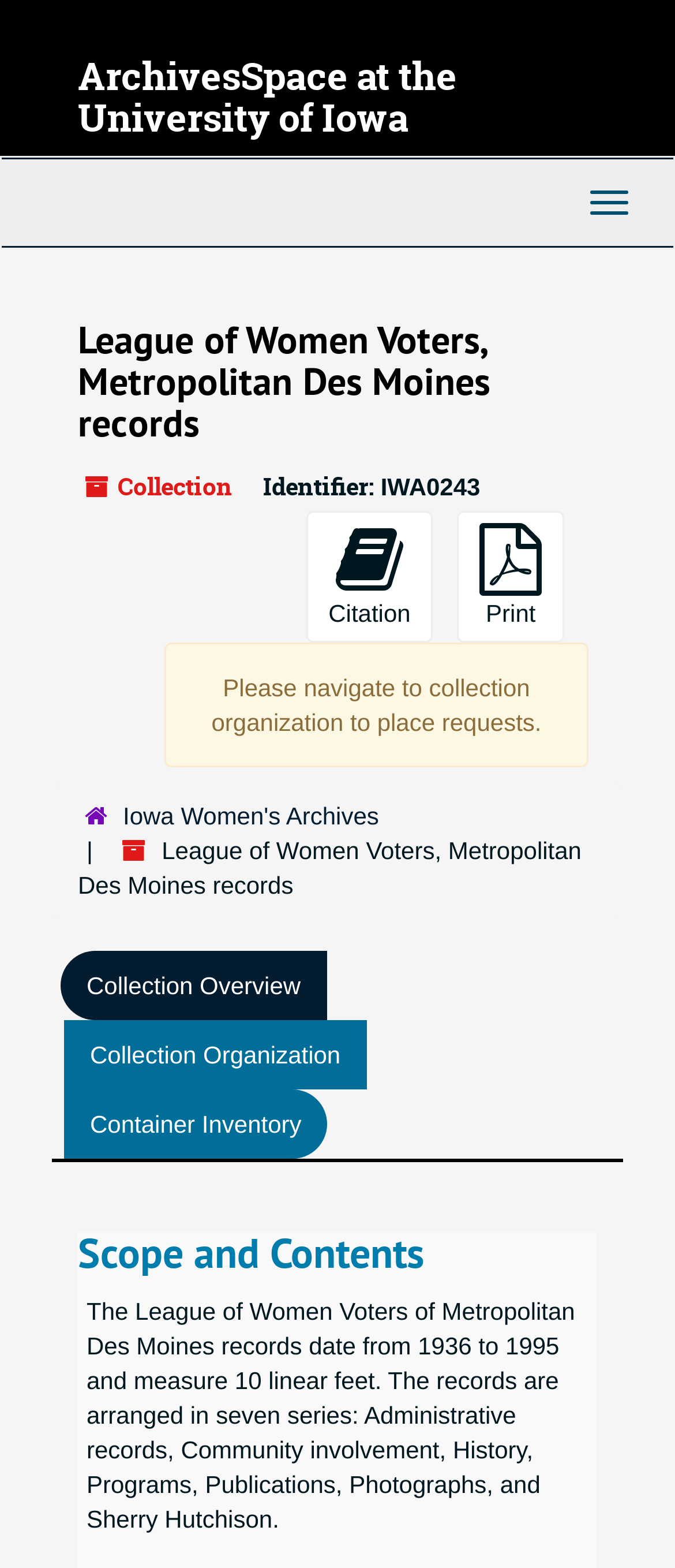Utilize the information from the image to answer the question in detail:
How many linear feet do the records measure?

I found the answer by reading the StaticText element 'The League of Women Voters of Metropolitan Des Moines records date from 1936 to 1995 and measure 10 linear feet.' which provides the measurement of the records.